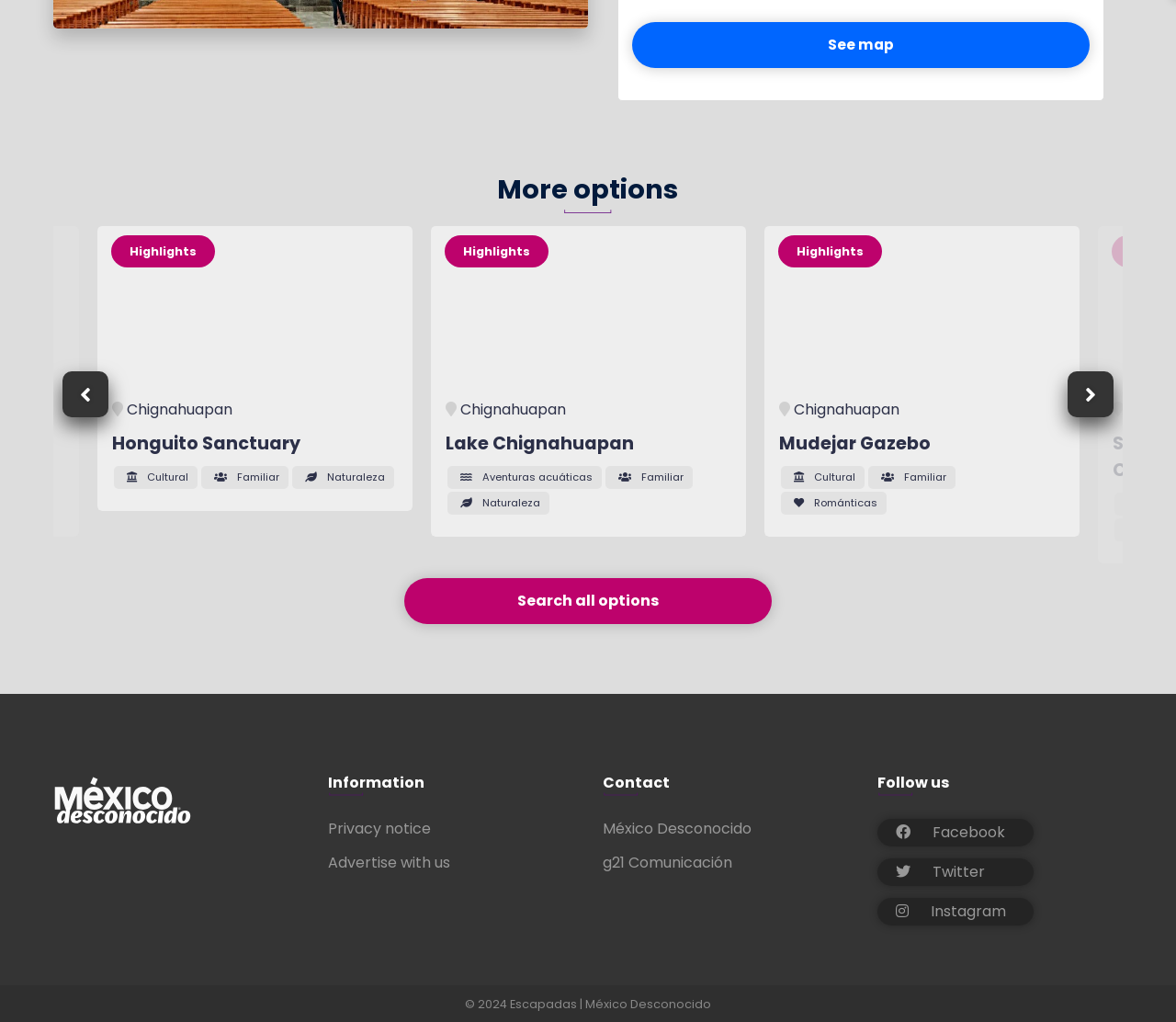Identify the bounding box coordinates for the UI element described as follows: "Advertise with us". Ensure the coordinates are four float numbers between 0 and 1, formatted as [left, top, right, bottom].

[0.279, 0.835, 0.488, 0.855]